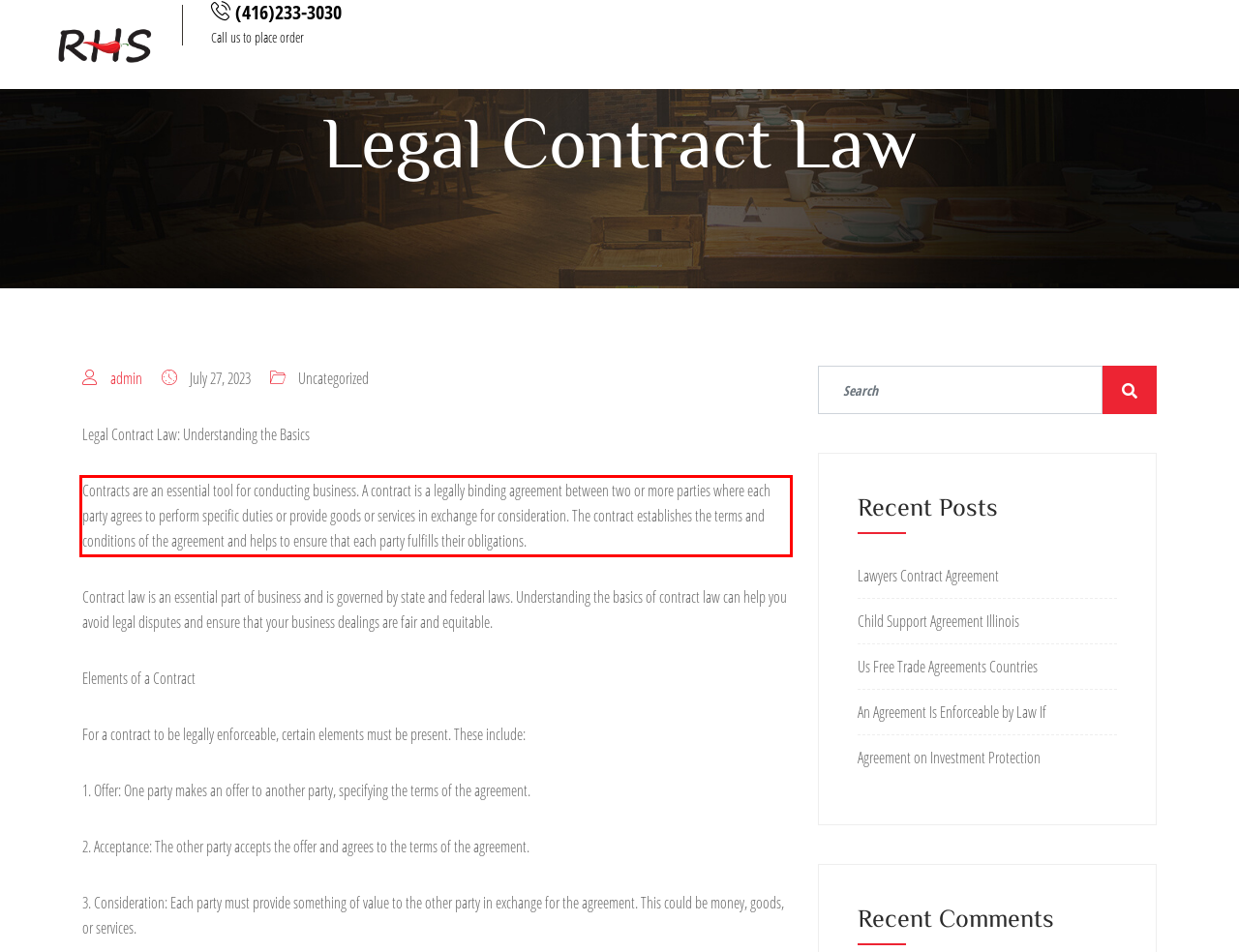Look at the provided screenshot of the webpage and perform OCR on the text within the red bounding box.

Contracts are an essential tool for conducting business. A contract is a legally binding agreement between two or more parties where each party agrees to perform specific duties or provide goods or services in exchange for consideration. The contract establishes the terms and conditions of the agreement and helps to ensure that each party fulfills their obligations.